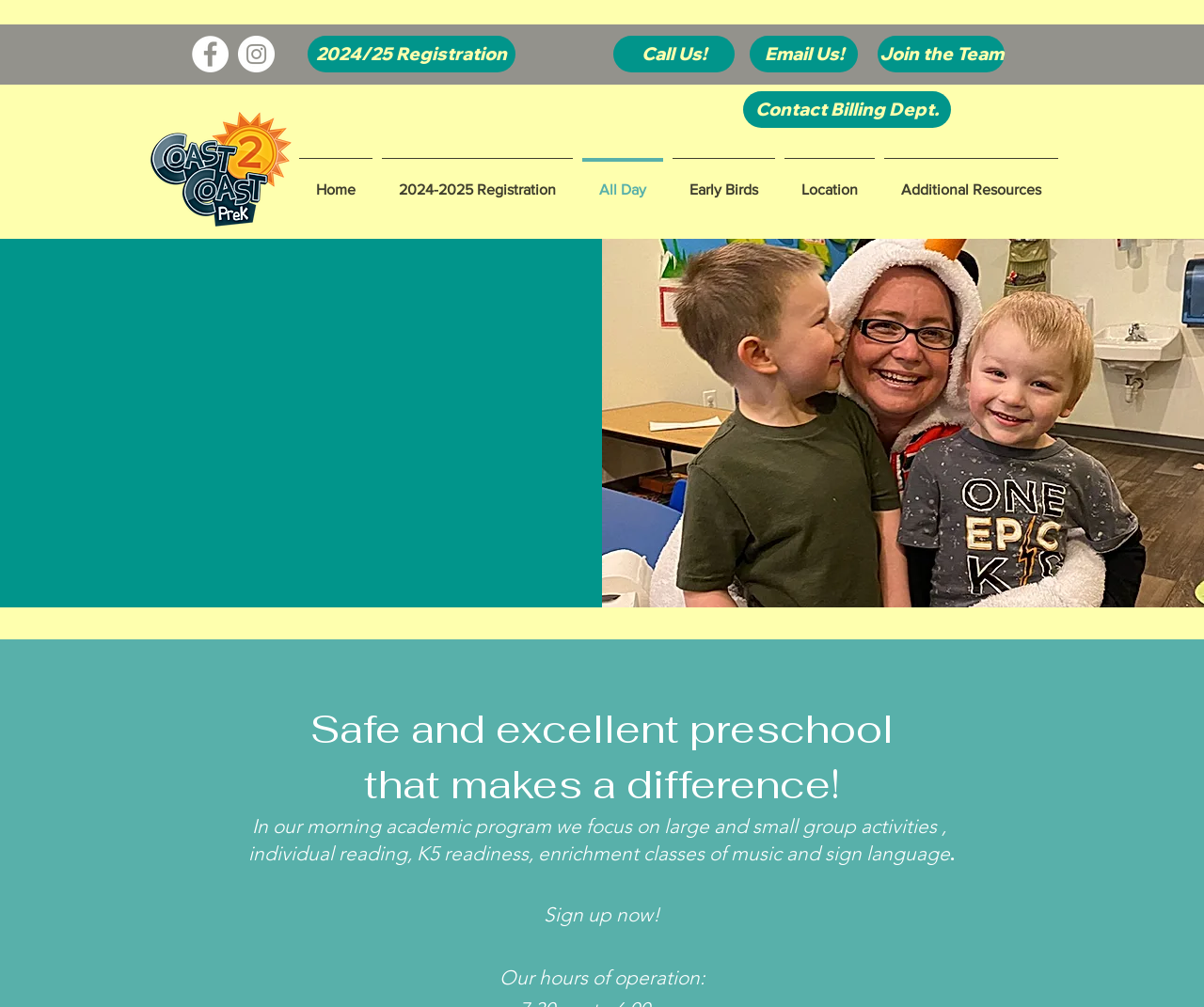Identify the bounding box coordinates of the clickable section necessary to follow the following instruction: "View the 'All Day Program' information". The coordinates should be presented as four float numbers from 0 to 1, i.e., [left, top, right, bottom].

[0.098, 0.298, 0.435, 0.47]